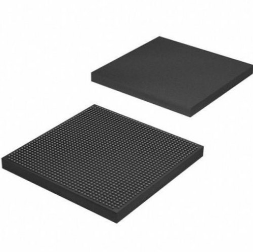Use a single word or phrase to respond to the question:
How many units of the 5SGXEA5K2F40C2LN model are in stock?

3,258 units